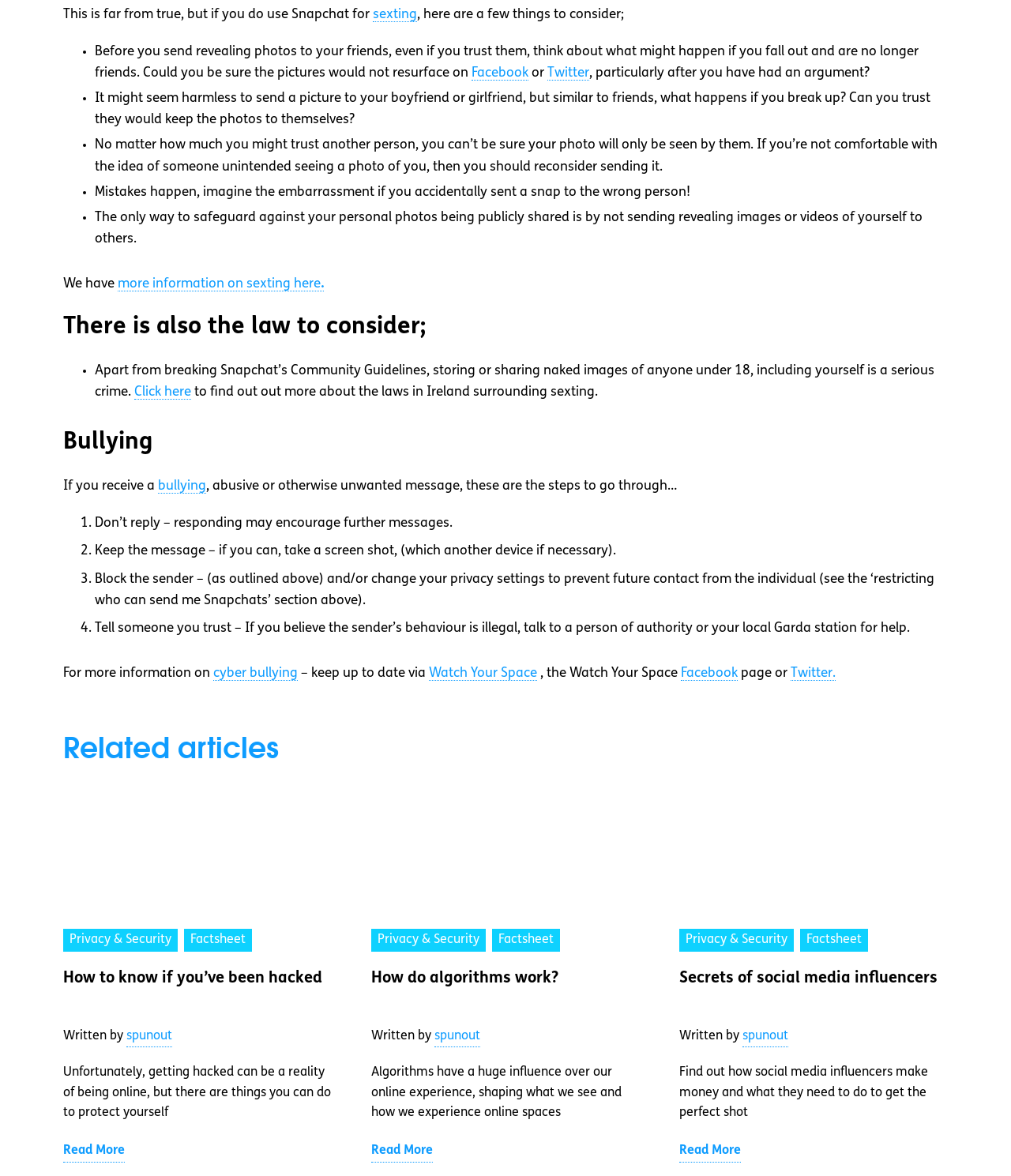What should you do if you receive a bullying message?
Please provide an in-depth and detailed response to the question.

According to the webpage, if you receive a bullying message, you should not reply, keep the message, block the sender, and tell someone you trust, such as a person of authority or your local Garda station for help.